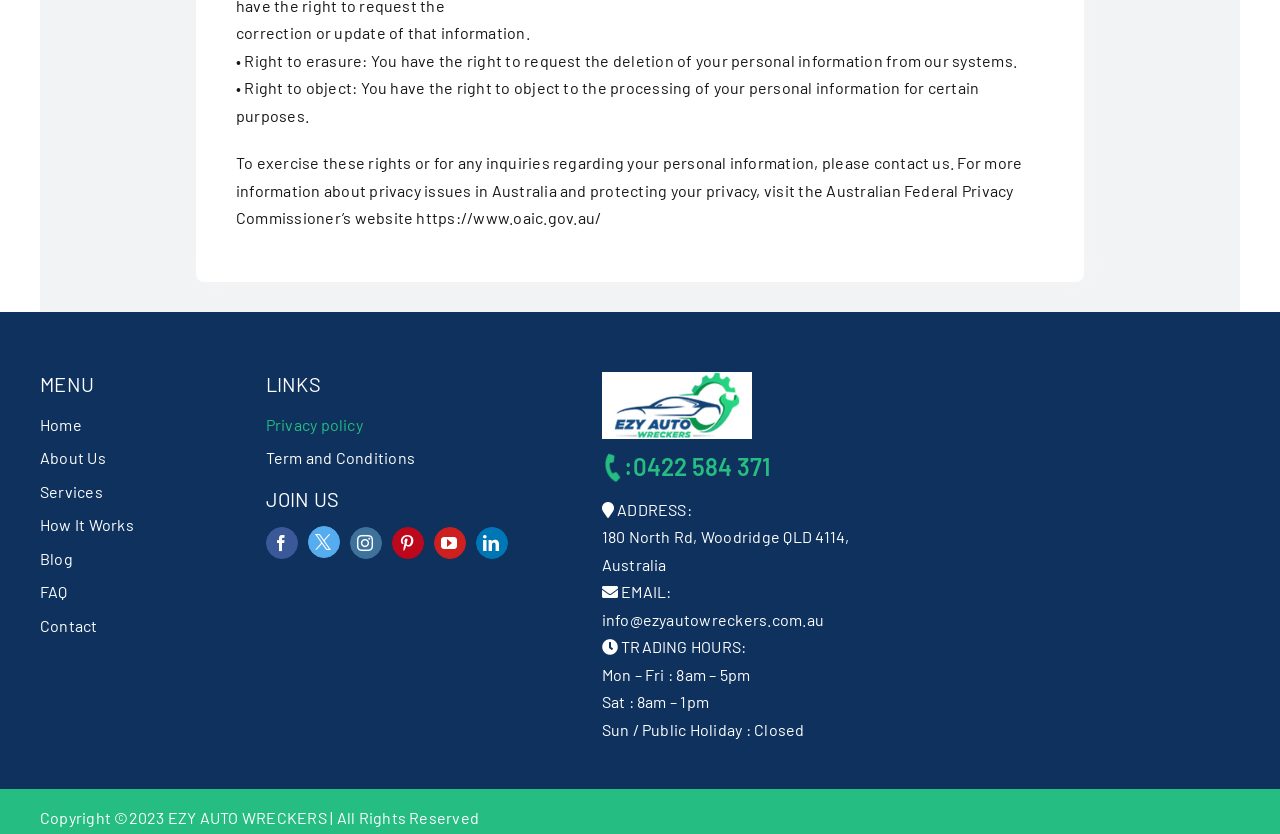What is the company's phone number?
Give a detailed response to the question by analyzing the screenshot.

I found the phone number by looking at the footer section of the webpage, where the company's contact information is listed. The phone number is provided as ':0422 584 371'.